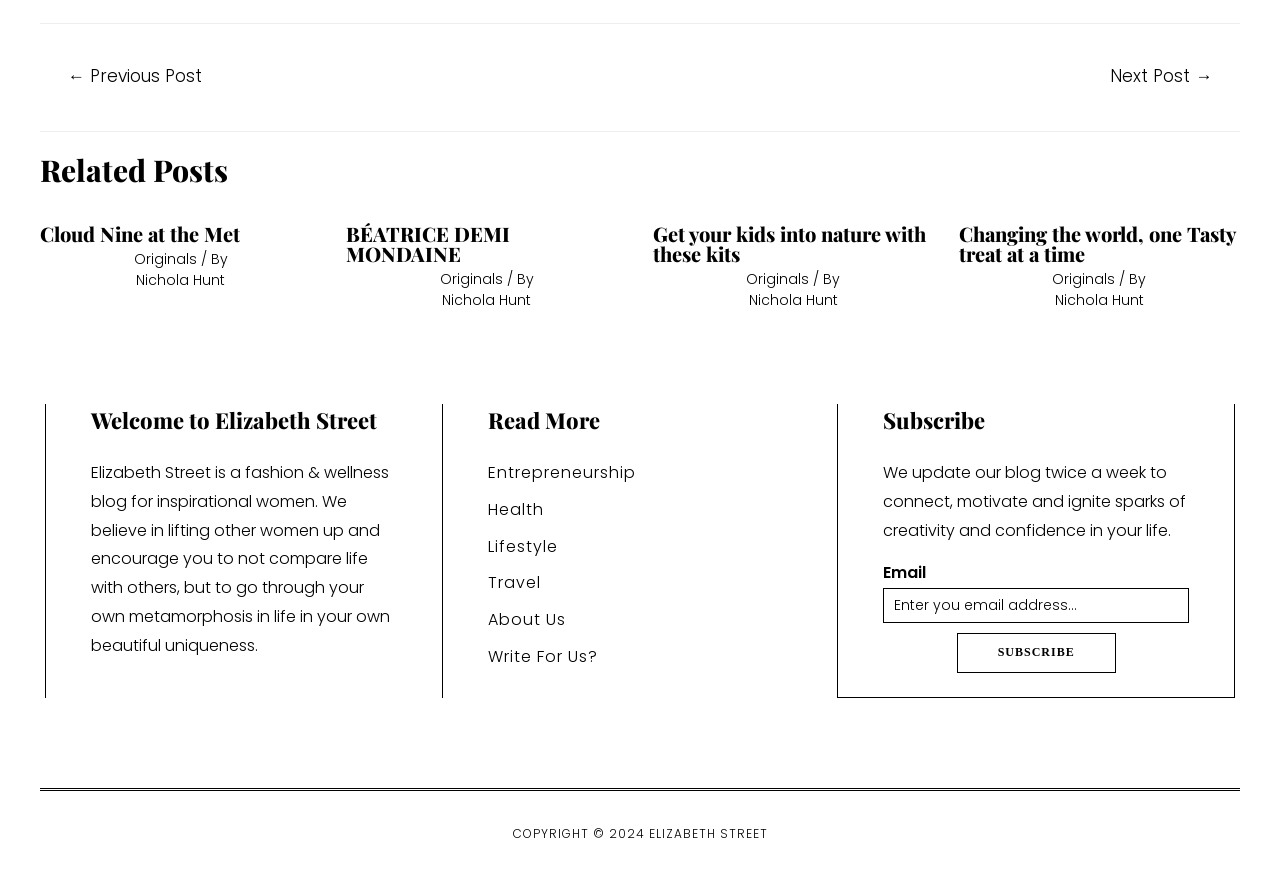Pinpoint the bounding box coordinates of the element you need to click to execute the following instruction: "Read the 'Cloud Nine at the Met' article". The bounding box should be represented by four float numbers between 0 and 1, in the format [left, top, right, bottom].

[0.031, 0.256, 0.251, 0.33]